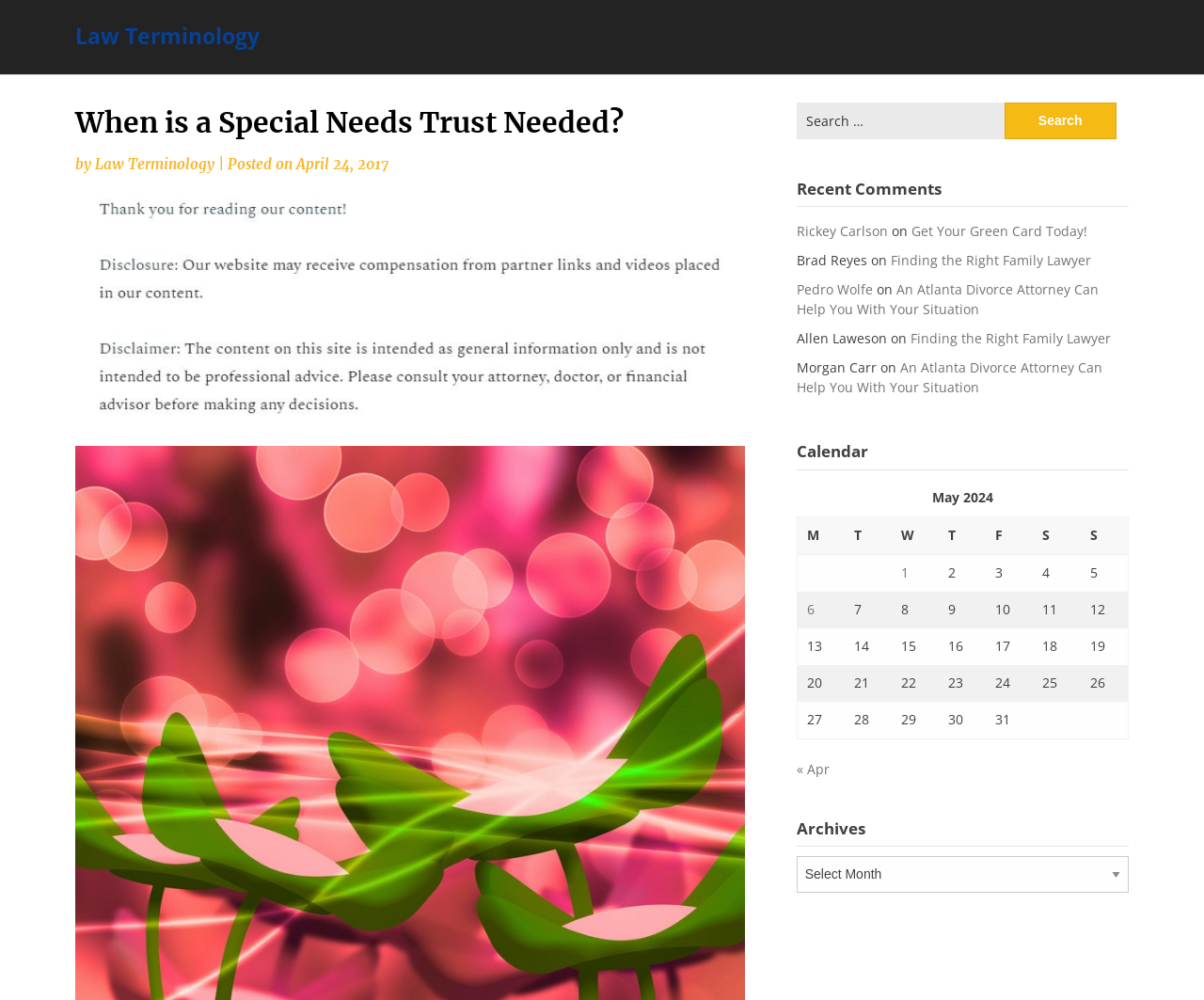Show the bounding box coordinates of the region that should be clicked to follow the instruction: "Read the article 'When is a Special Needs Trust Needed?'."

[0.062, 0.102, 0.626, 0.142]